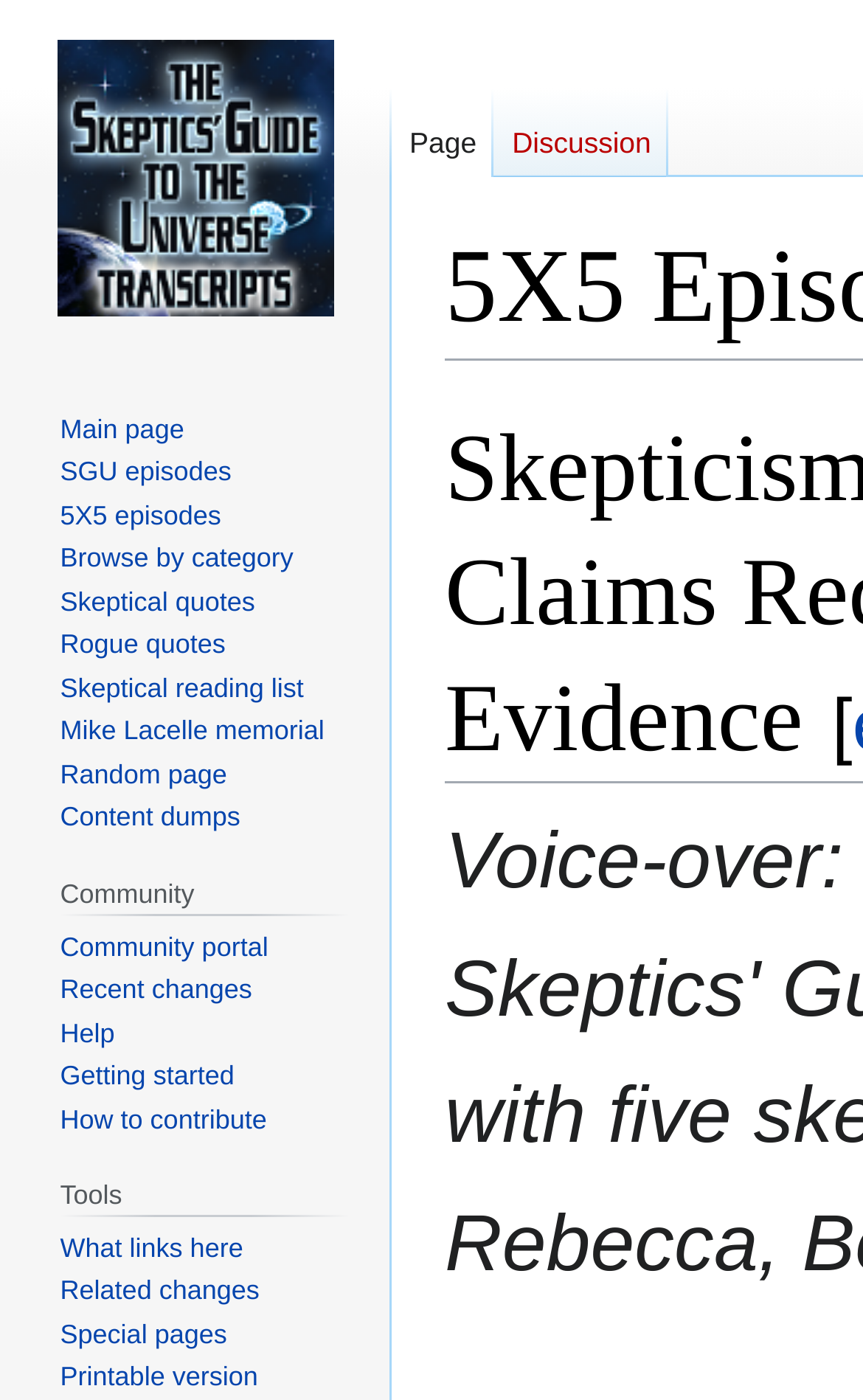Generate a thorough description of the webpage.

This webpage is about the 40th episode of 5X5, a podcast or video series, and is part of the SGUTranscripts website. At the top, there are two links, "Jump to navigation" and "Jump to search", positioned side by side. Below them, there is a navigation section labeled "Namespaces" with two links, "Page" and "Discussion". 

On the left side, there is a prominent link "Visit the main page" that takes up a significant amount of vertical space. Below it, there is a navigation section labeled "Navigation" with 12 links, including "Main page", "SGU episodes", "5X5 episodes", and others. These links are stacked vertically and take up a significant portion of the left side of the page.

On the right side, there is a navigation section labeled "Community" with a heading "Community" and 9 links, including "Community portal", "Recent changes", "Help", and others. These links are also stacked vertically and take up a significant portion of the right side of the page.